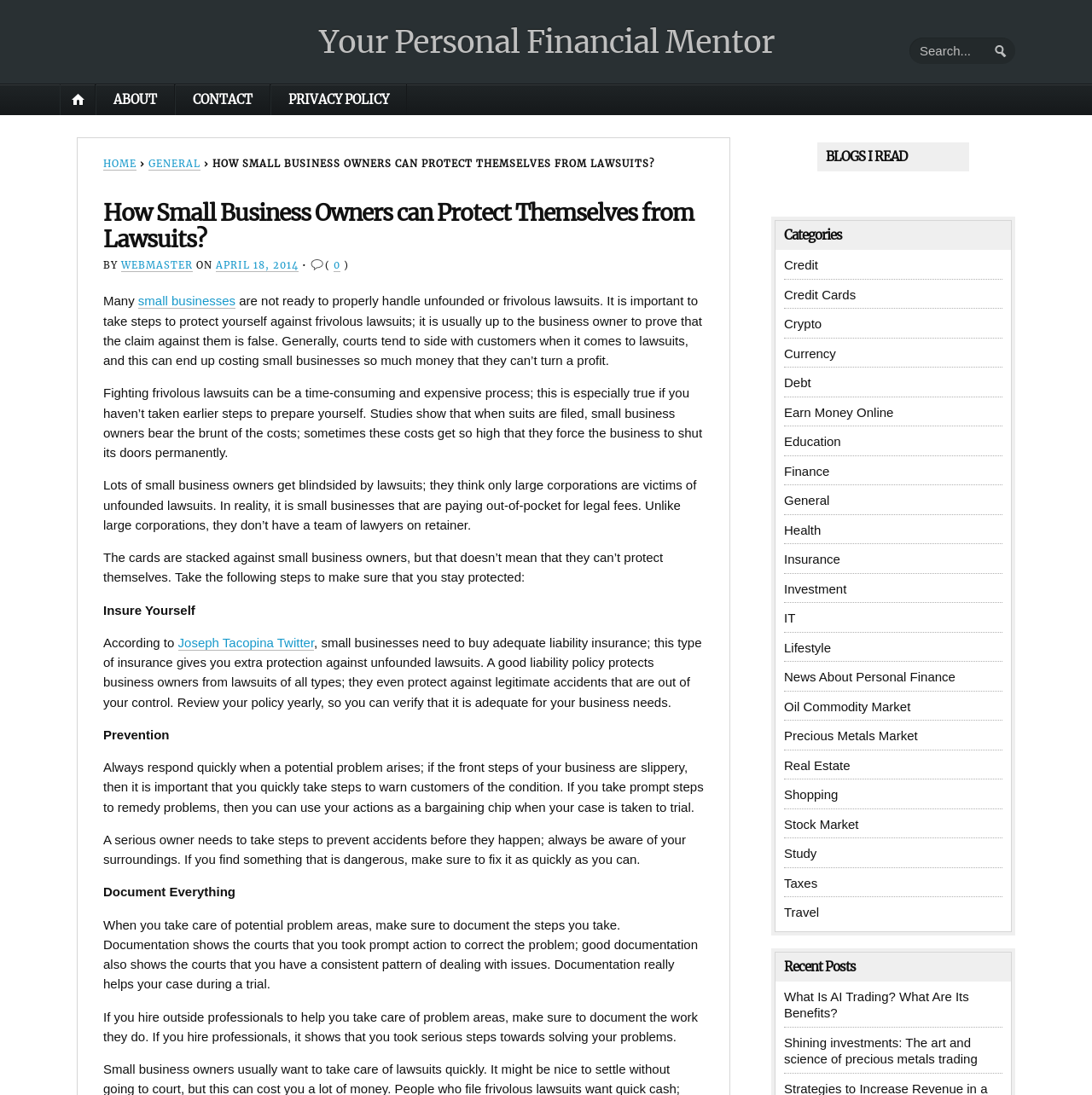Please provide the bounding box coordinates for the element that needs to be clicked to perform the following instruction: "Check the categories". The coordinates should be given as four float numbers between 0 and 1, i.e., [left, top, right, bottom].

[0.71, 0.202, 0.926, 0.229]